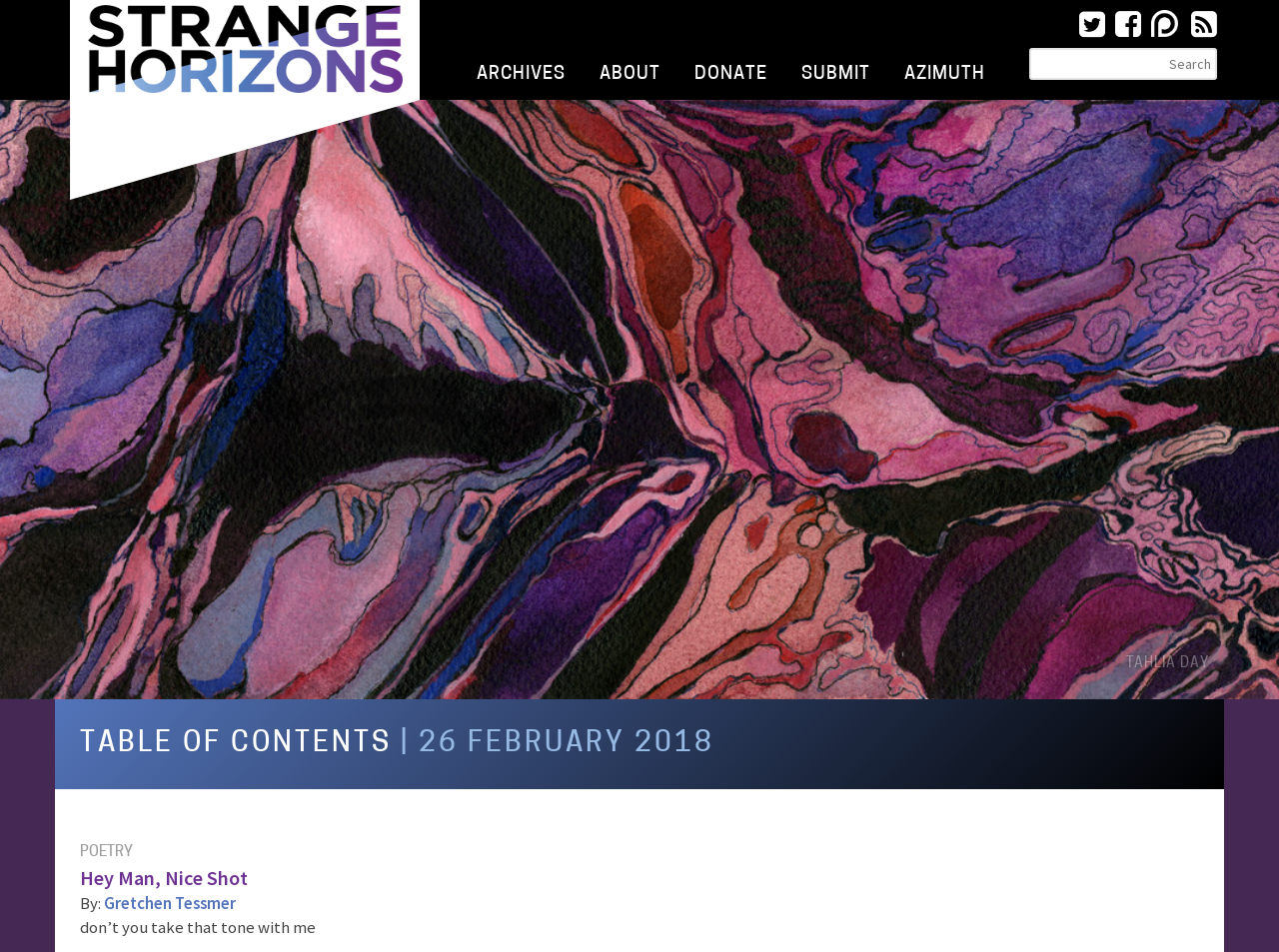Find and provide the bounding box coordinates for the UI element described here: "Azimuth". The coordinates should be given as four float numbers between 0 and 1: [left, top, right, bottom].

[0.694, 0.052, 0.784, 0.1]